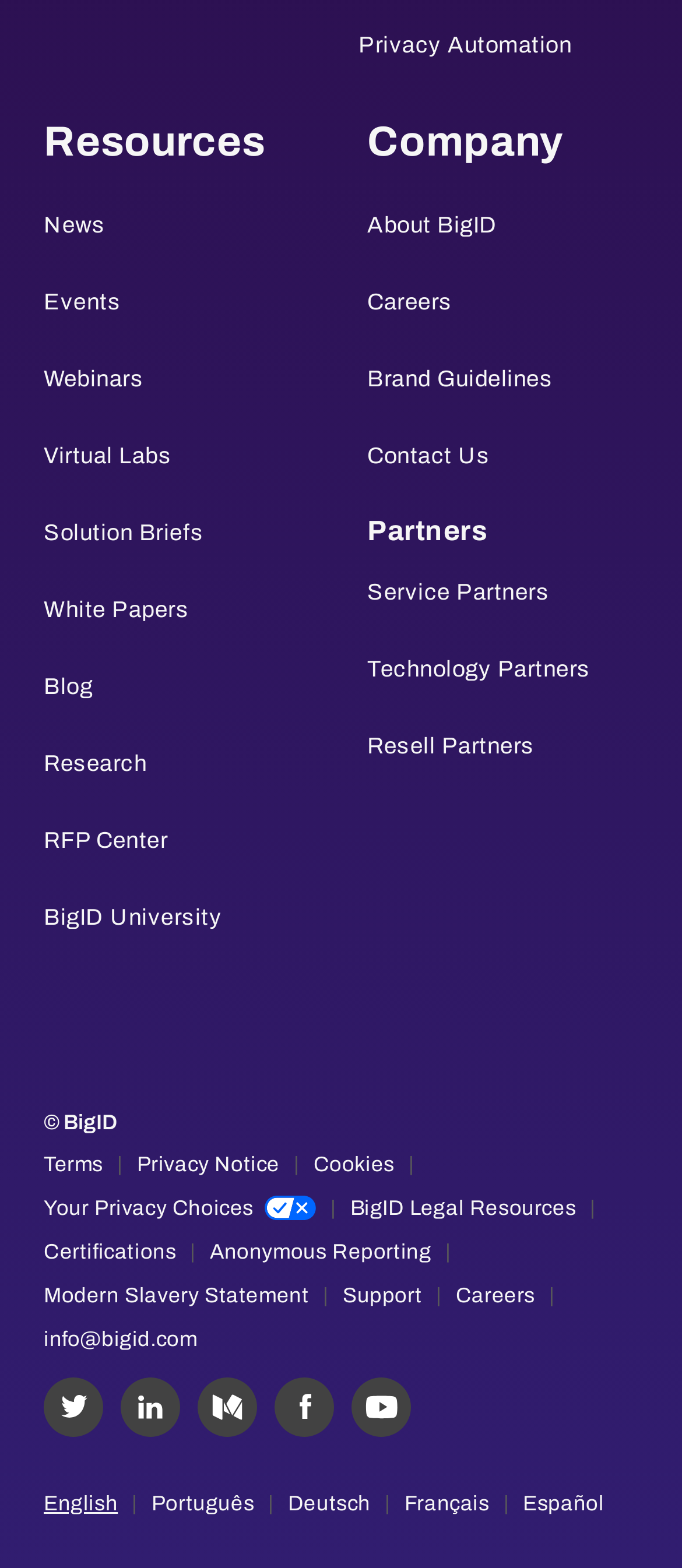Using the provided element description, identify the bounding box coordinates as (top-left x, top-left y, bottom-right x, bottom-right y). Ensure all values are between 0 and 1. Description: White Papers

[0.064, 0.381, 0.277, 0.396]